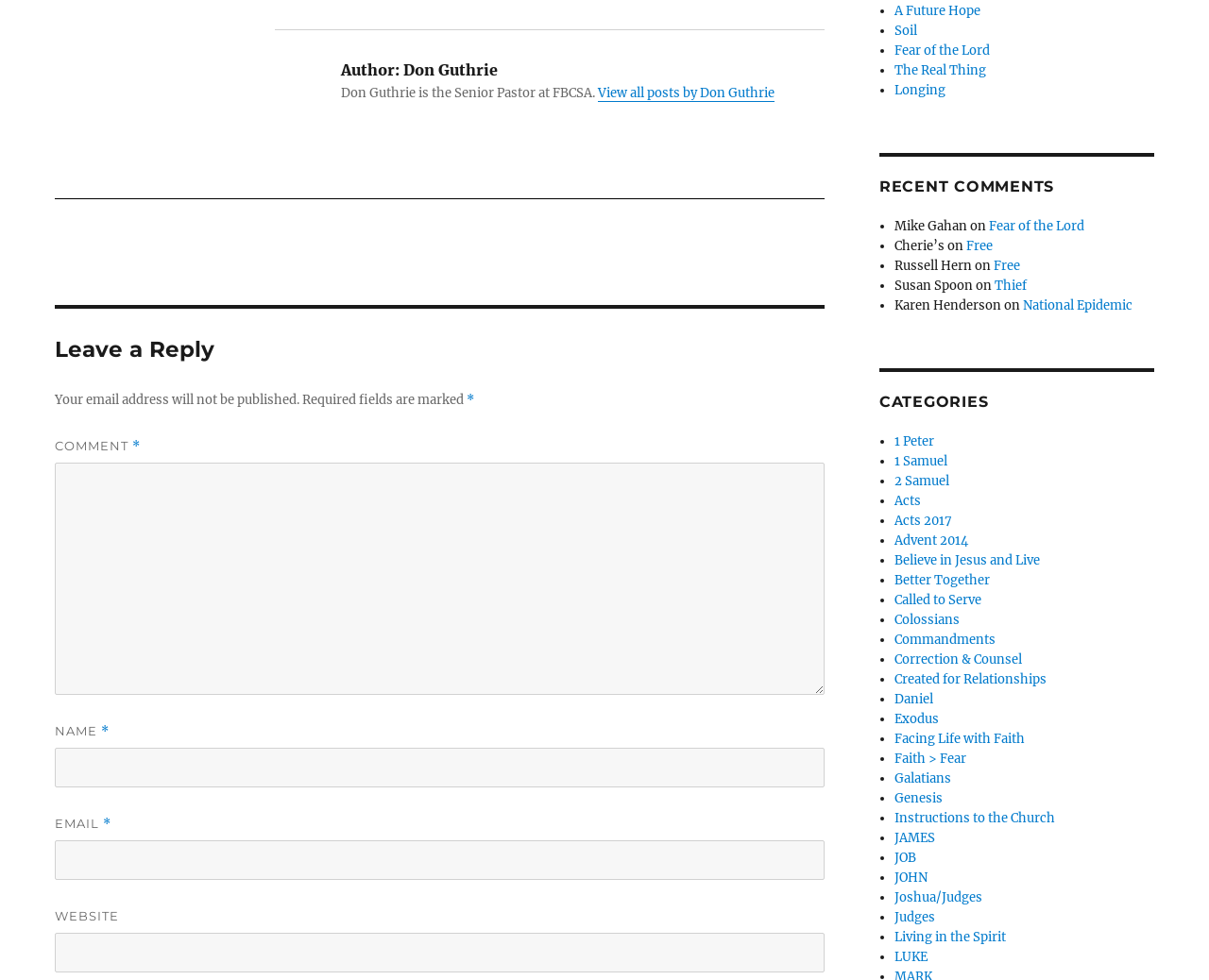Using floating point numbers between 0 and 1, provide the bounding box coordinates in the format (top-left x, top-left y, bottom-right x, bottom-right y). Locate the UI element described here: parent_node: COMMENT * name="comment"

[0.045, 0.472, 0.682, 0.709]